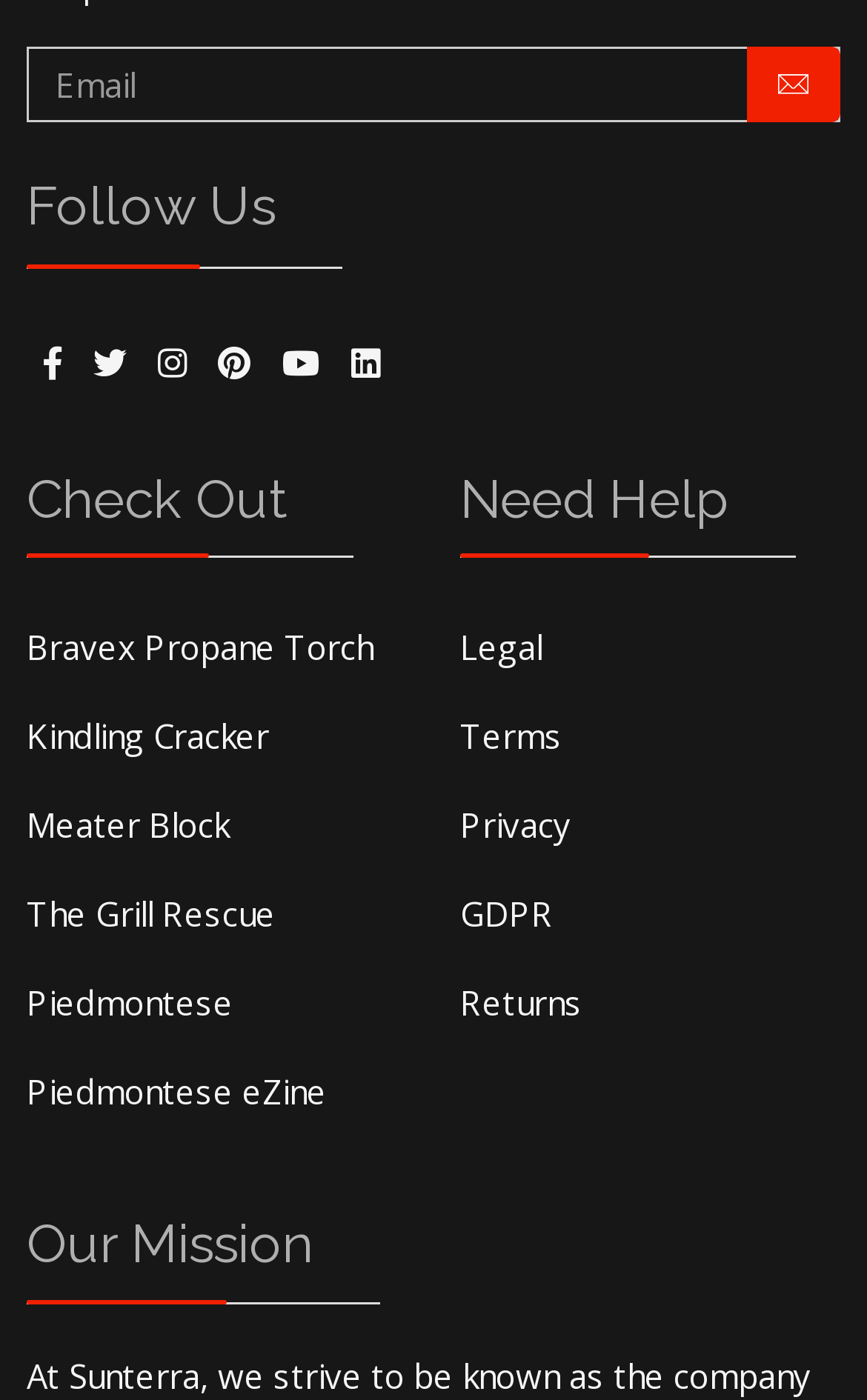Please provide a comprehensive response to the question below by analyzing the image: 
What type of information is available under 'Need Help'?

The links under the 'Need Help' heading include Legal, Terms, Privacy, GDPR, and Returns, indicating that they provide information related to legal and policy matters, such as terms of use, privacy policies, and return policies.